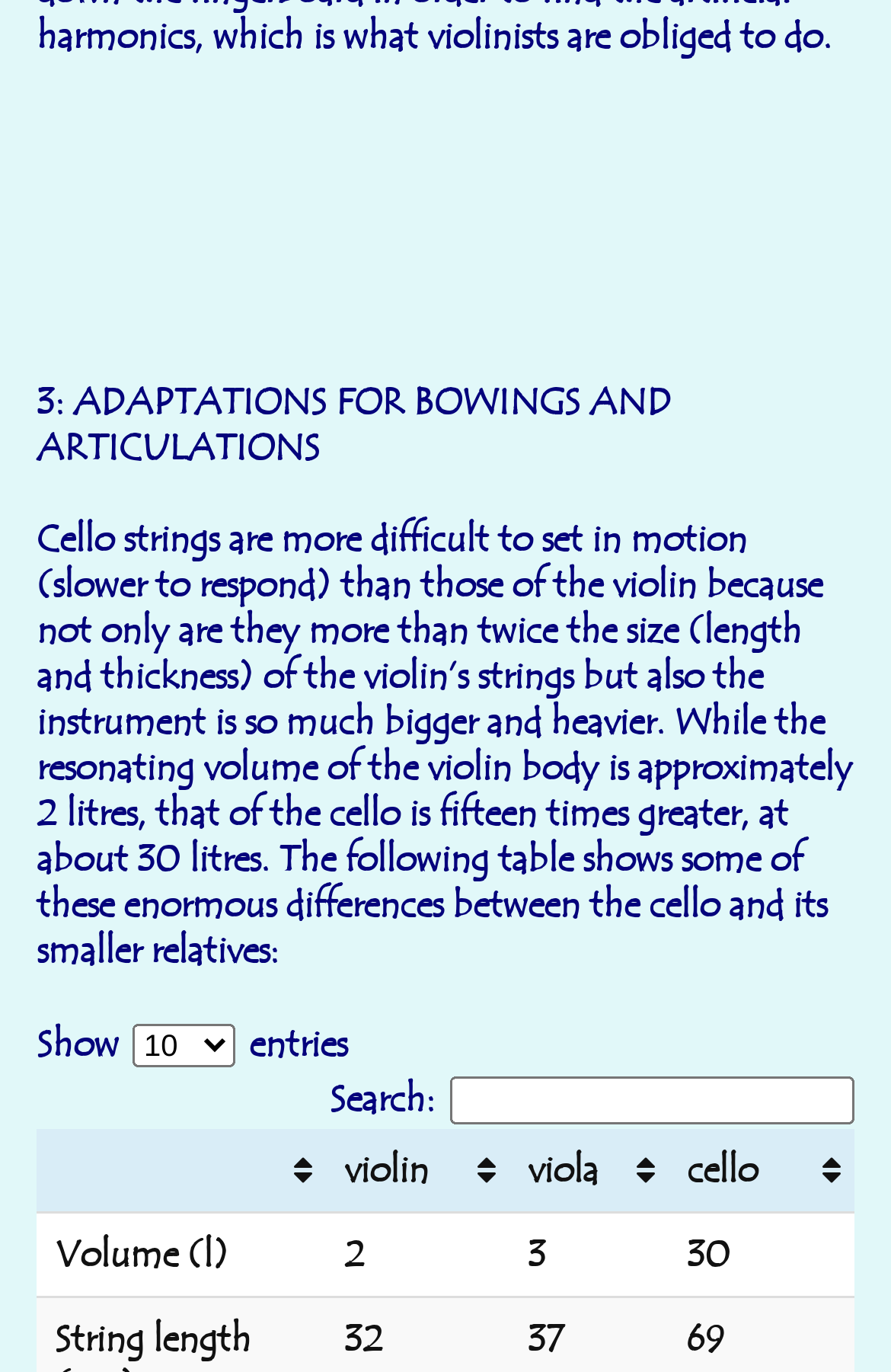Analyze the image and deliver a detailed answer to the question: What is the function of the search box?

The question is asking about the function of the search box. Based on the context, it seems that the search box is used to search for something, so the answer is to search.